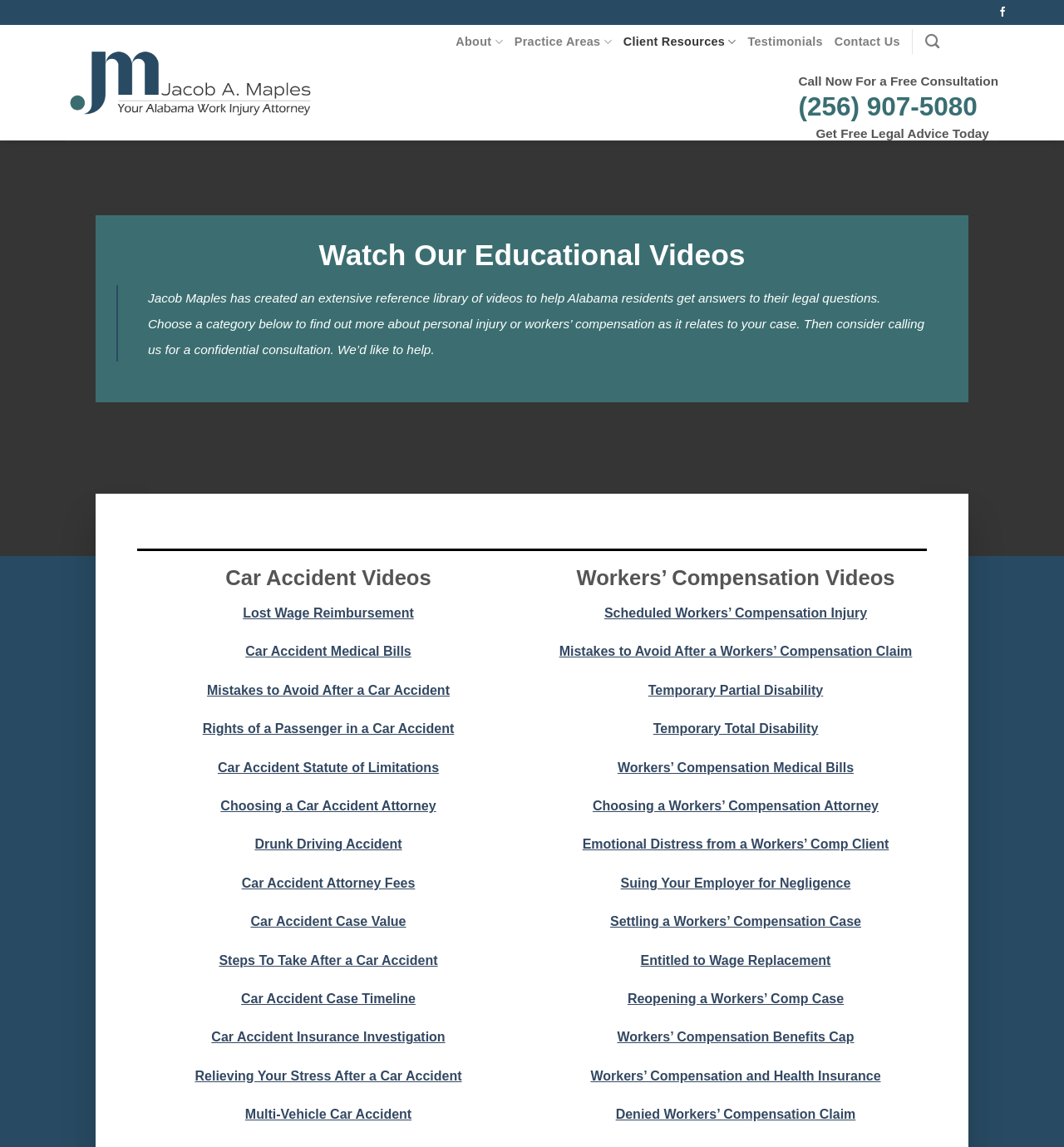Please identify the primary heading on the webpage and return its text.

Watch Our Educational Videos